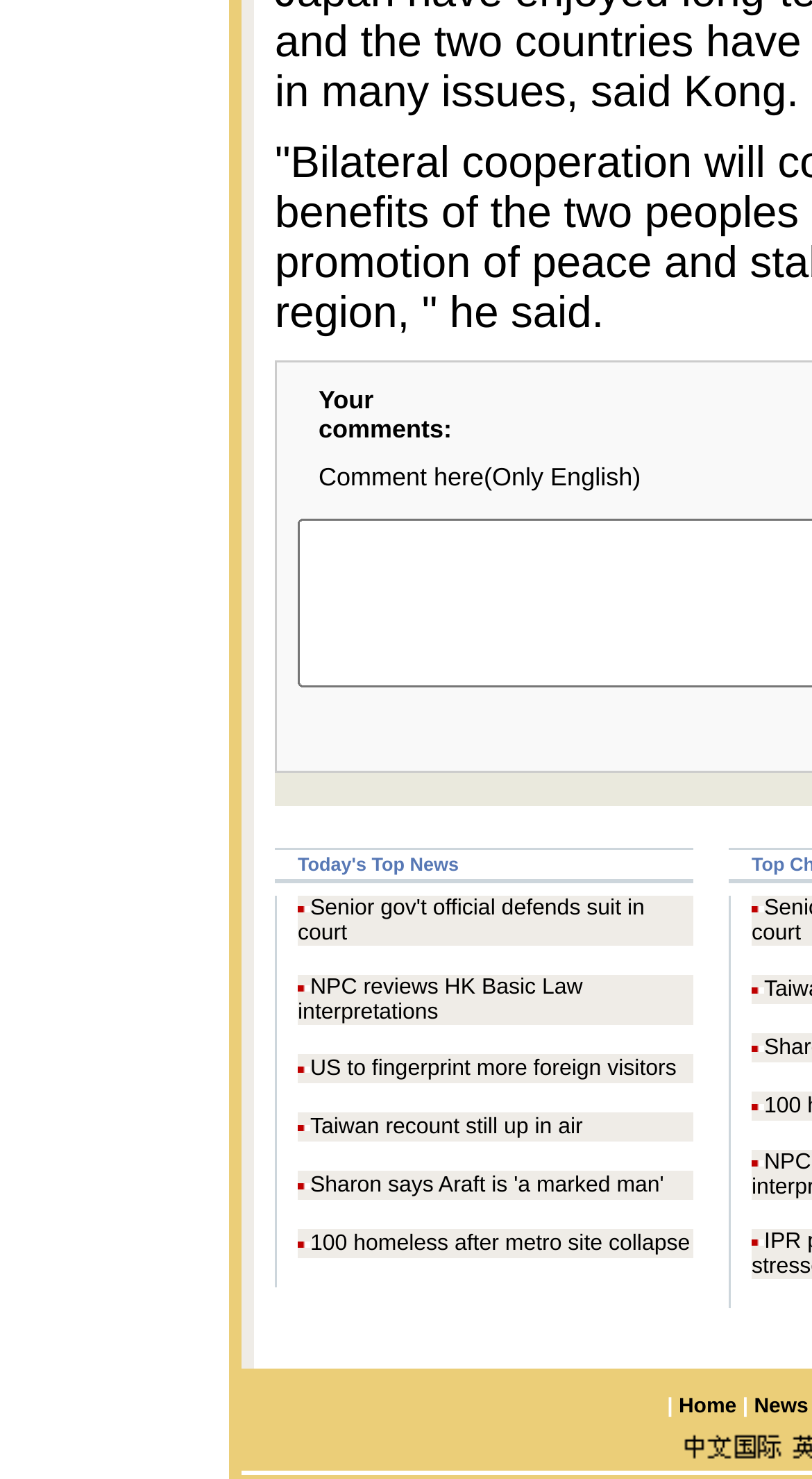How many news articles are displayed?
Give a thorough and detailed response to the question.

I counted the number of news article titles displayed on the webpage, and there are 5 of them.